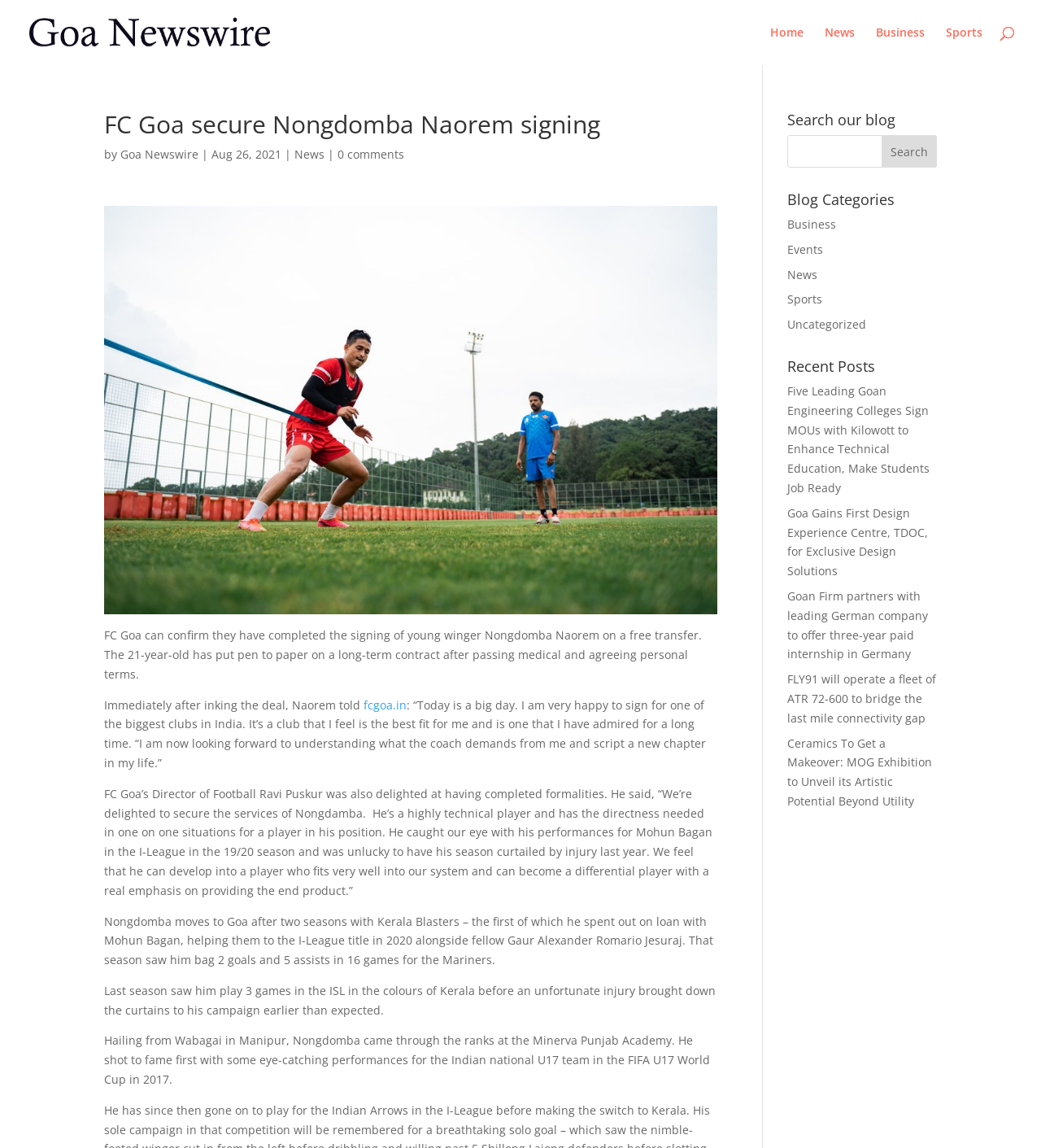Determine the heading of the webpage and extract its text content.

FC Goa secure Nongdomba Naorem signing